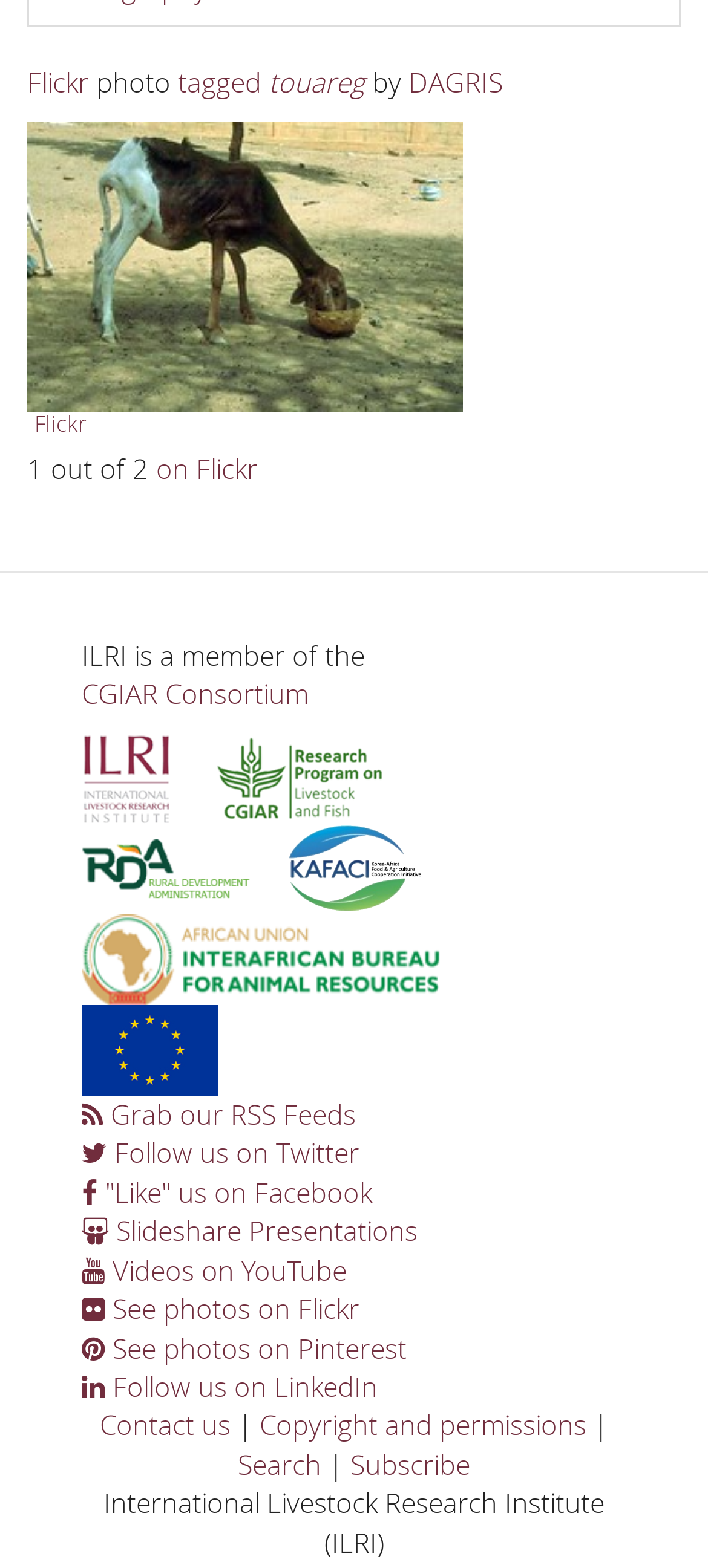Please mark the bounding box coordinates of the area that should be clicked to carry out the instruction: "Follow on Twitter".

[0.115, 0.724, 0.508, 0.747]